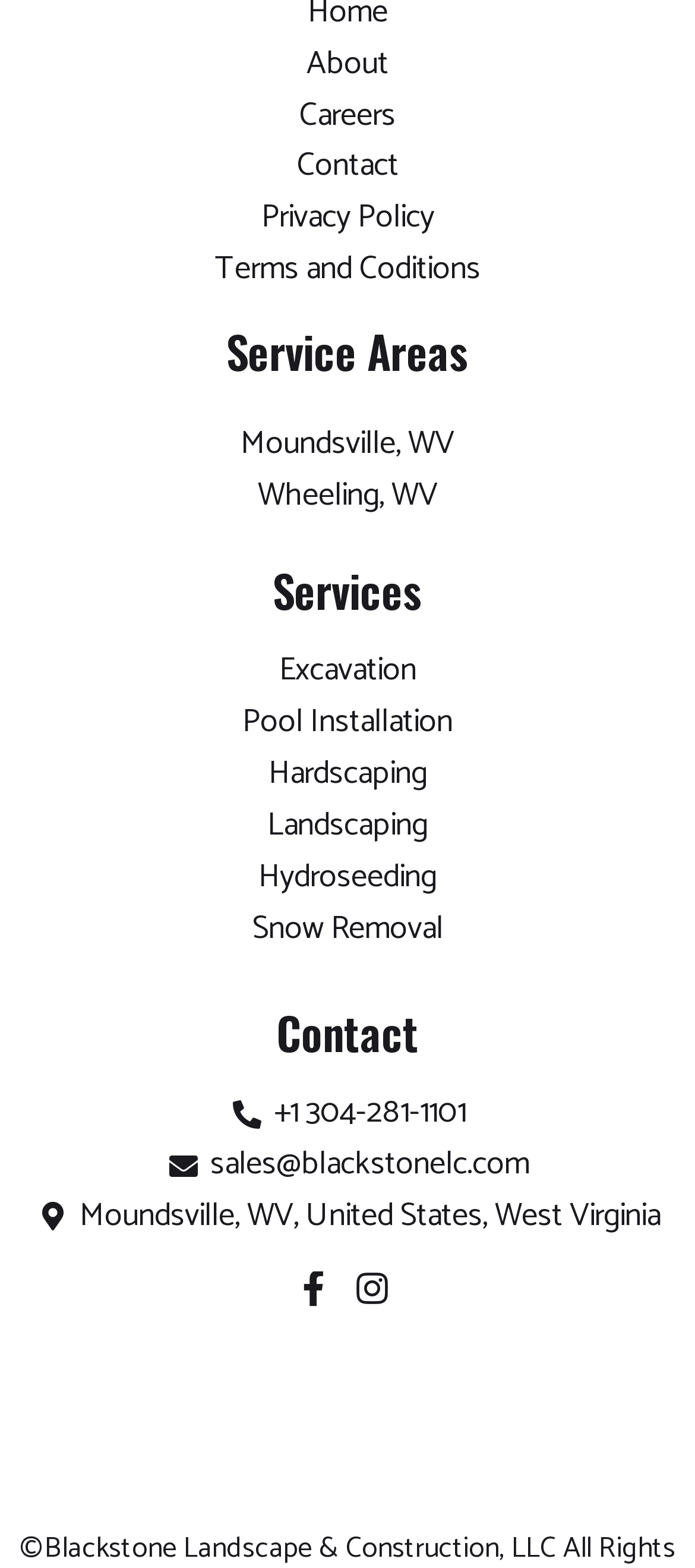Determine the bounding box coordinates of the clickable region to carry out the instruction: "Explore Services".

[0.0, 0.358, 1.0, 0.394]